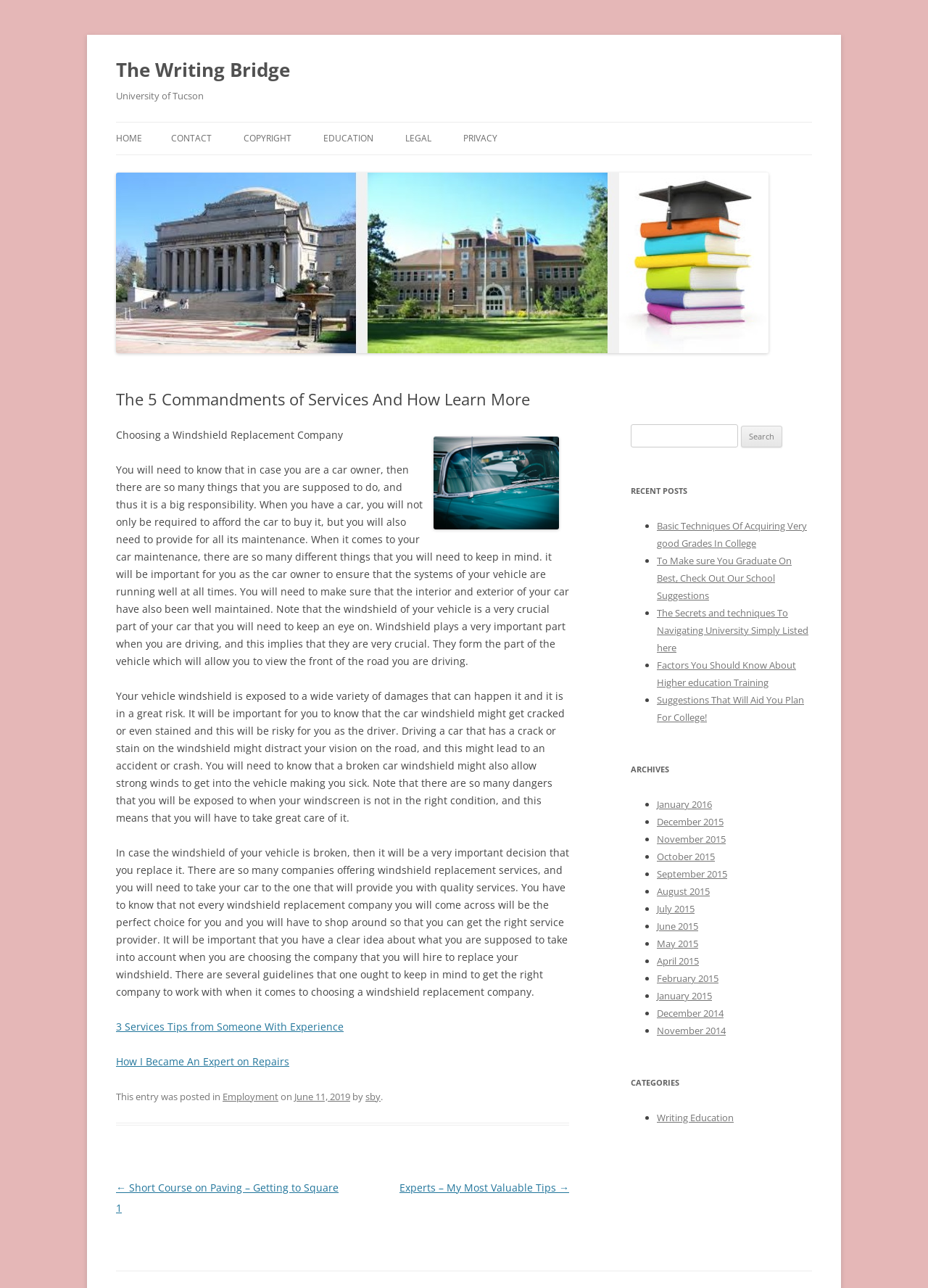Identify the bounding box coordinates of the part that should be clicked to carry out this instruction: "Click on the 'CONTACT' link".

[0.184, 0.095, 0.228, 0.12]